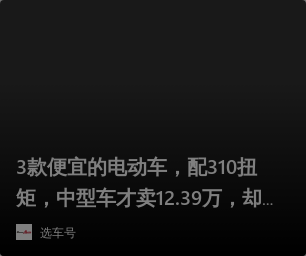What is the price of one of the electric vehicle models?
Based on the visual, give a brief answer using one word or a short phrase.

123,900 yuan